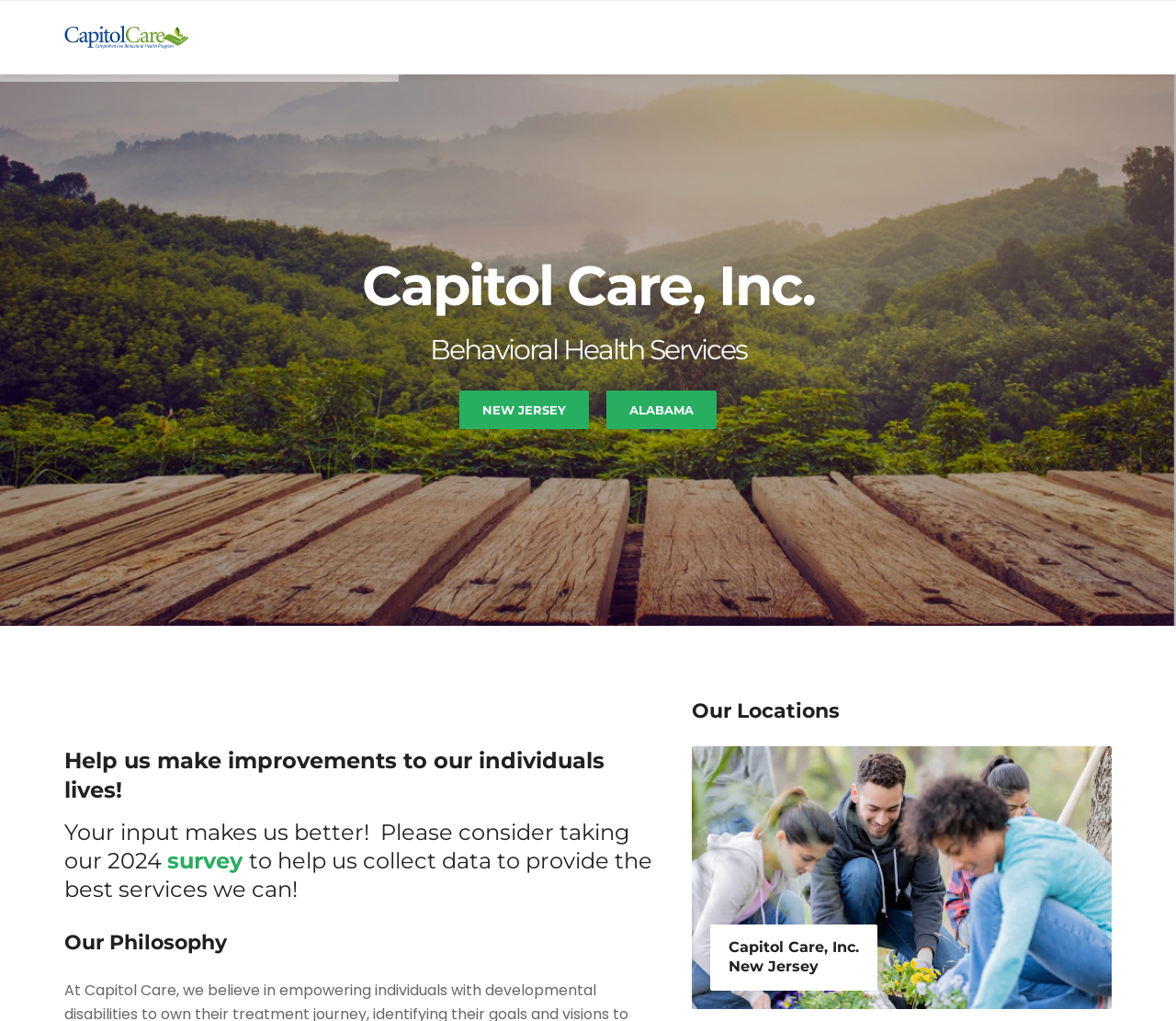Find the bounding box coordinates for the HTML element specified by: "alt="Main Home Page"".

[0.588, 0.731, 0.945, 0.988]